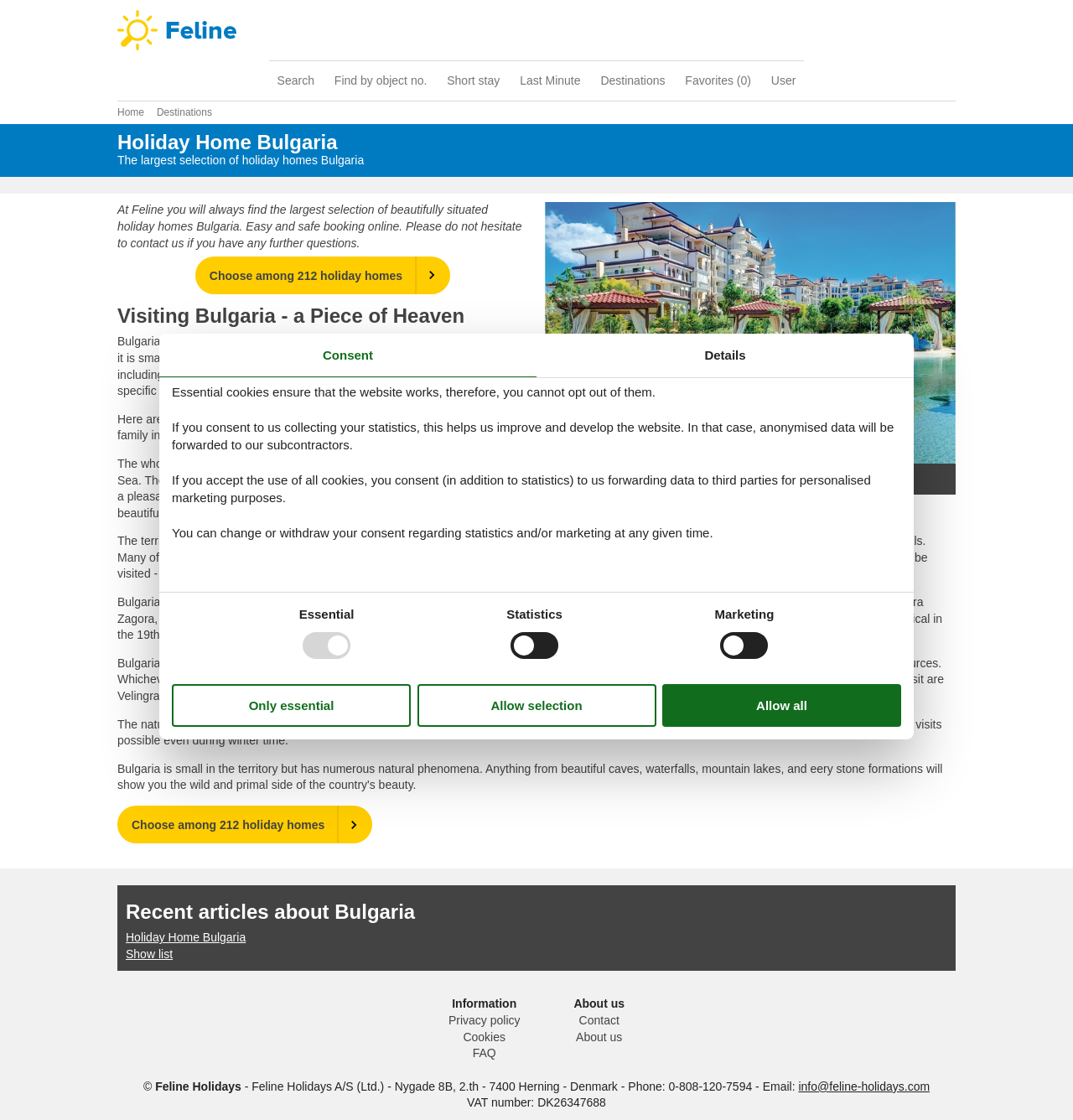What is the name of the company offering holiday homes?
Please provide a comprehensive and detailed answer to the question.

The company name can be found in the top left corner of the webpage, where it says 'Holiday Home Bulgaria - Choose among 212 holiday homes - Feline Holidays'. It is also mentioned in the footer section of the webpage, where the company's address and contact information are provided.